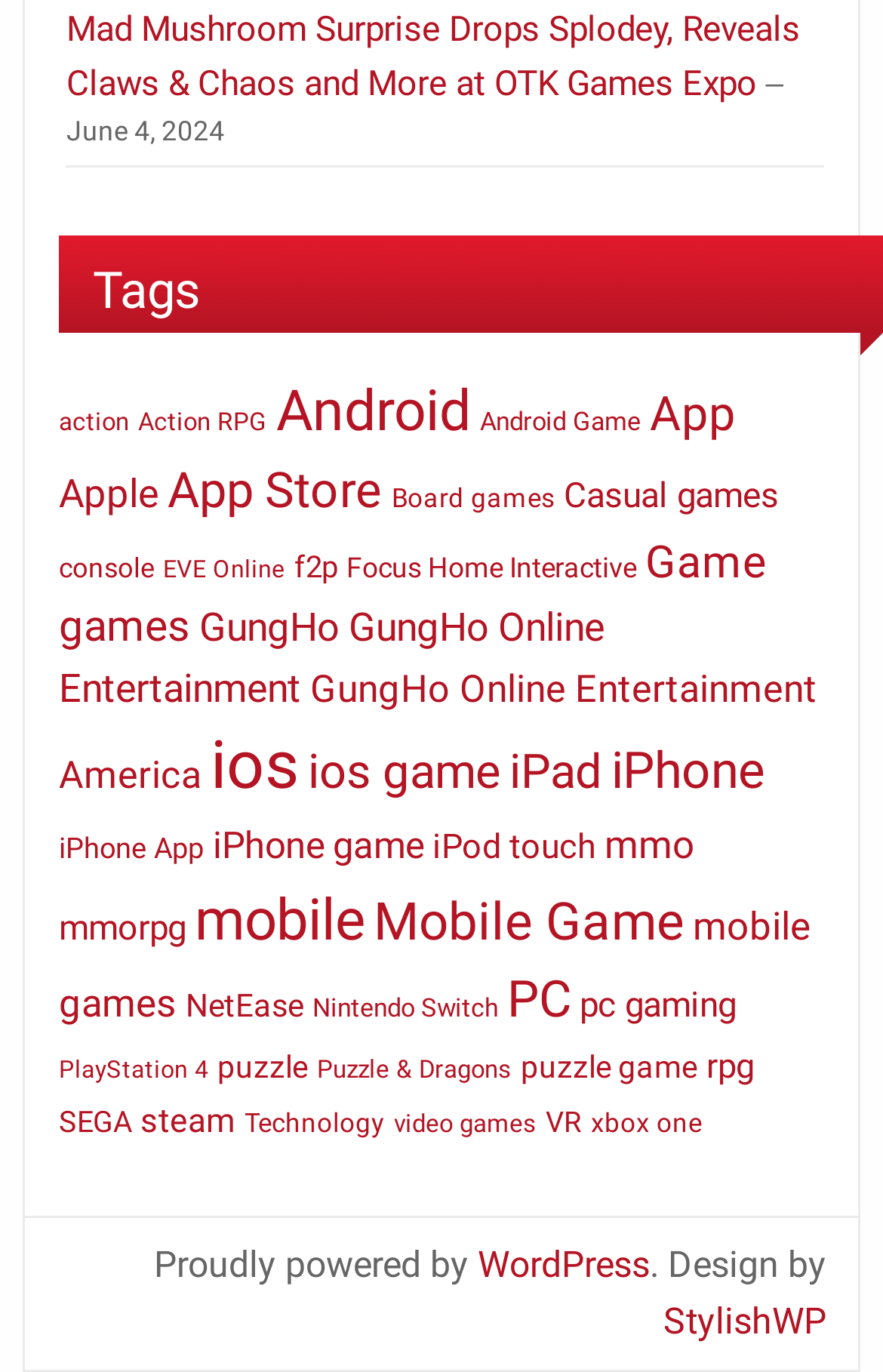Please determine the bounding box coordinates of the element's region to click for the following instruction: "Learn more about GungHo Online Entertainment".

[0.226, 0.441, 0.385, 0.474]